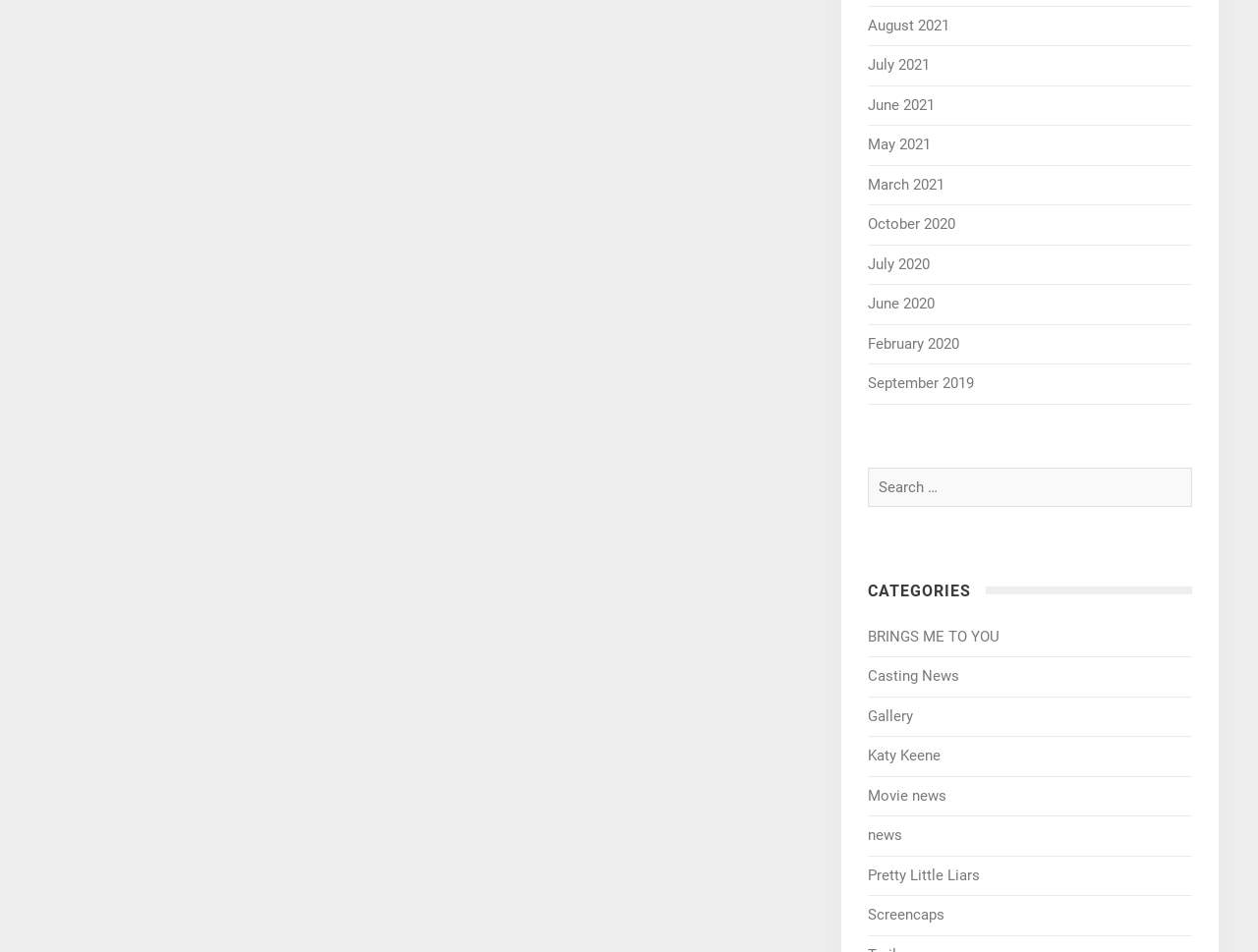Please identify the bounding box coordinates for the region that you need to click to follow this instruction: "view BRINGS ME TO YOU".

[0.689, 0.659, 0.794, 0.678]